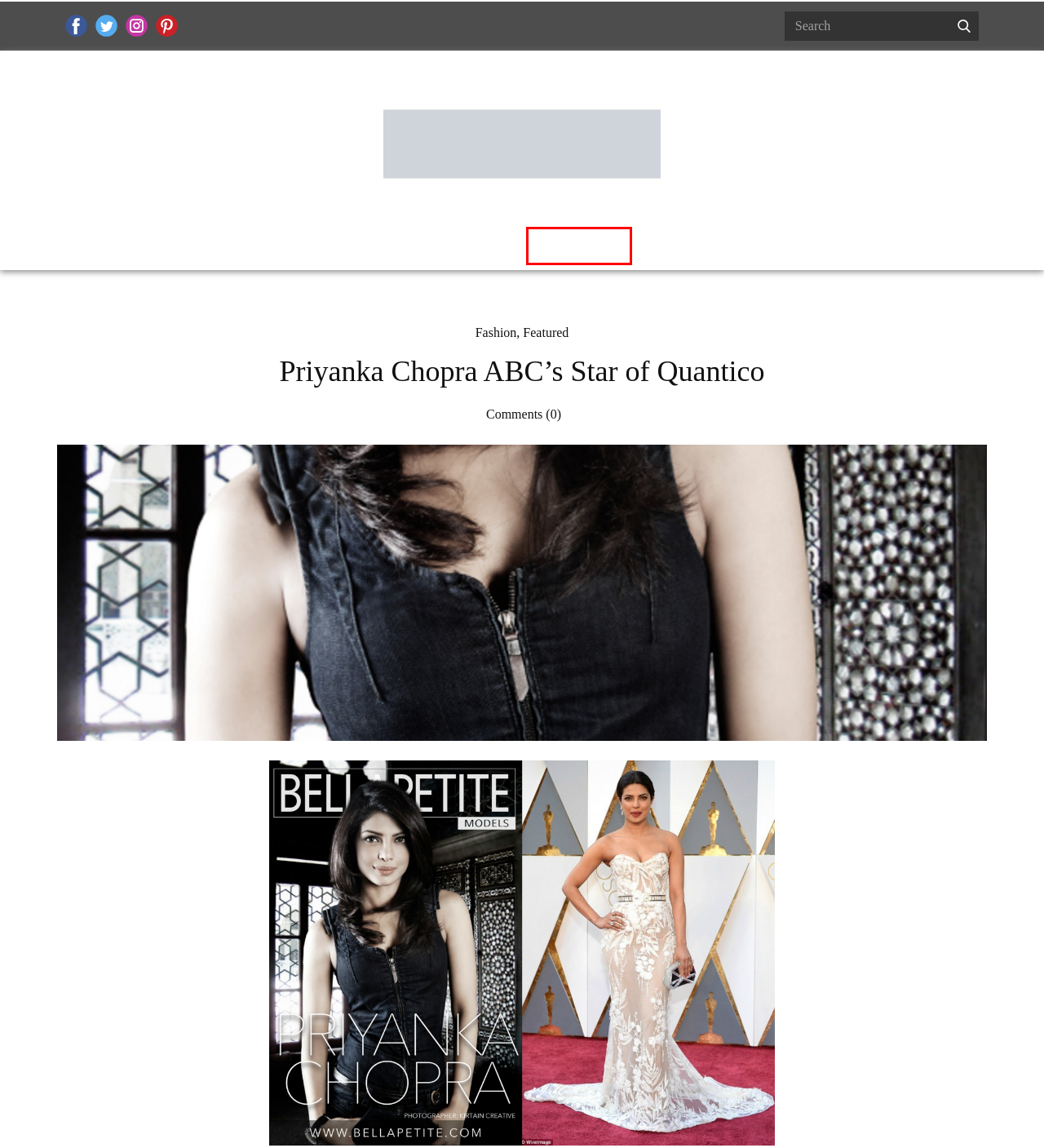You are presented with a screenshot of a webpage containing a red bounding box around a particular UI element. Select the best webpage description that matches the new webpage after clicking the element within the bounding box. Here are the candidates:
A. Ann Lauren Entertainment Brand Imdb Actress Model Celebrity Brand
B. Privacy Policy Bella Petite Ann Lauren® Live Streaming
C. Bella Petite Magazine Influencer Ann Lauren Streaming Media
D. Terms and Conditions Bella Petite Ann Lauren® Live Streaming
E. Ann Lauren Models Influencer Actress IMDB Profile Page
F. Fashion - Bella Petite Ann Lauren® Live Streaming
G. Bella Petite Ann Lauren® Live Streaming
H. Ann Lauren Beauty Brand Influencer Brand Ambassador Expert Media

A